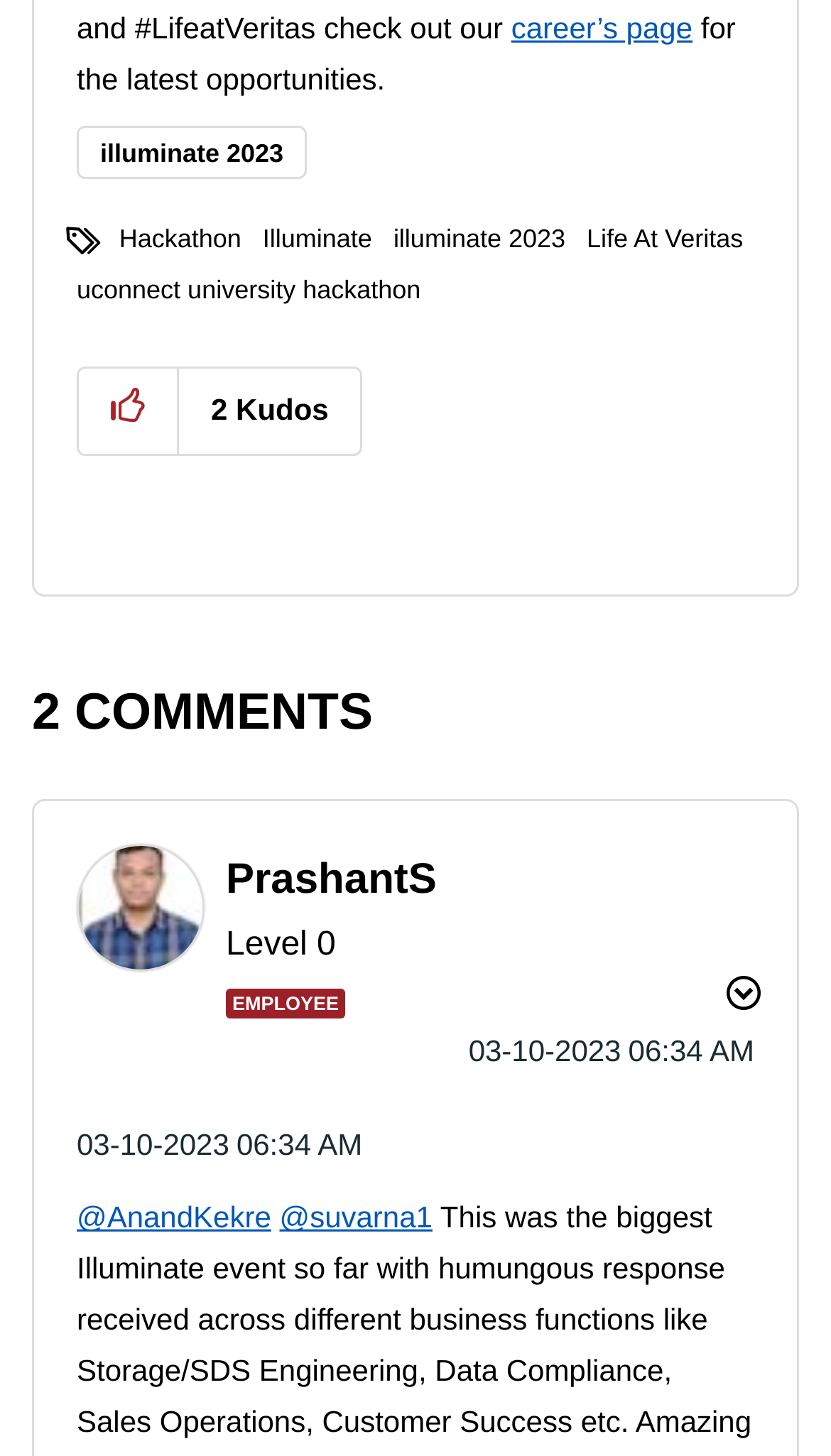Please provide a detailed answer to the question below based on the screenshot: 
What is the username of the profile picture?

I found an image element with the description 'PrashantS' located at [0.092, 0.579, 0.246, 0.667], which is likely a profile picture. The username is also mentioned in the nearby link element 'View Profile of PrashantS'.